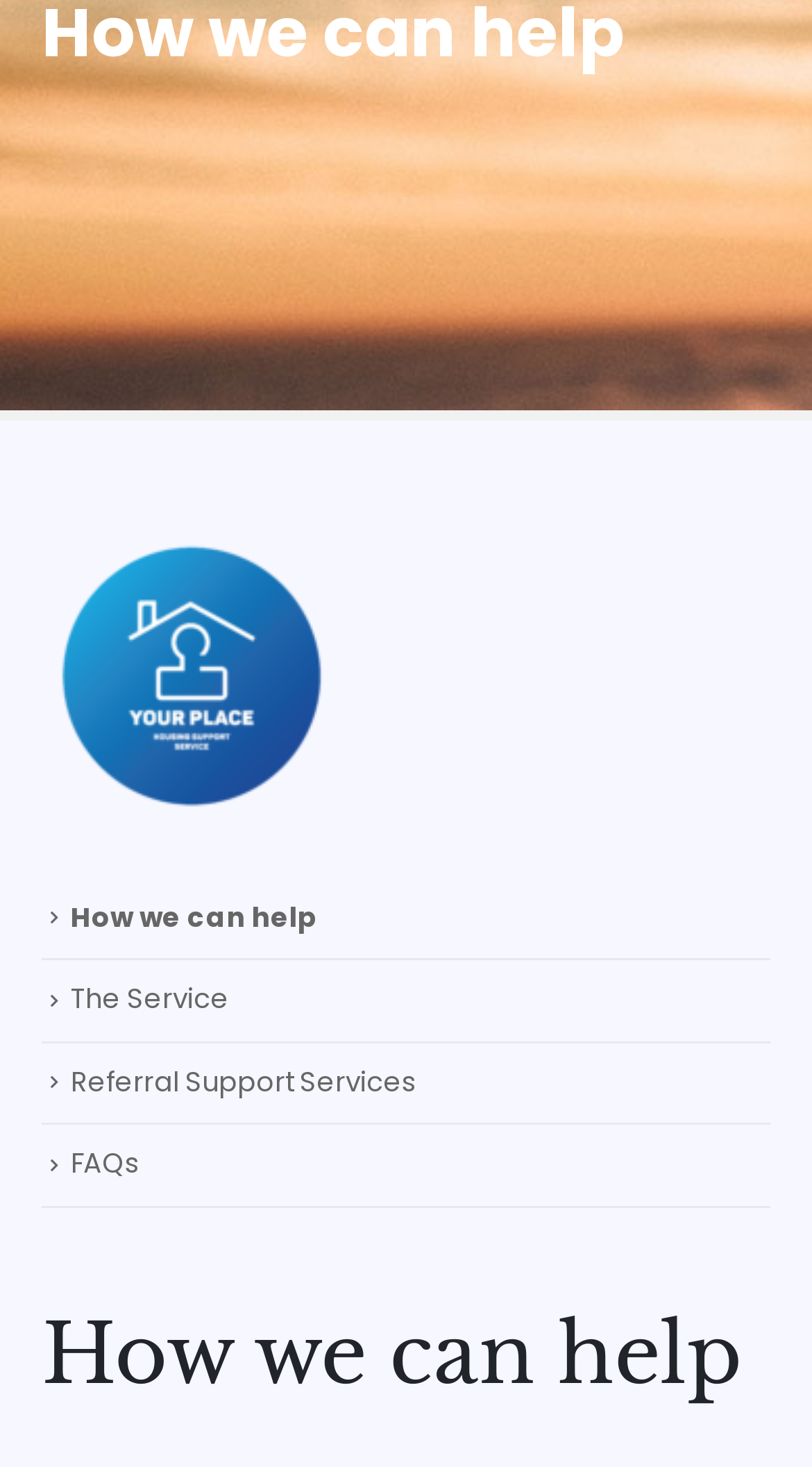Given the description "Referral Support Services", determine the bounding box of the corresponding UI element.

[0.087, 0.724, 0.513, 0.751]